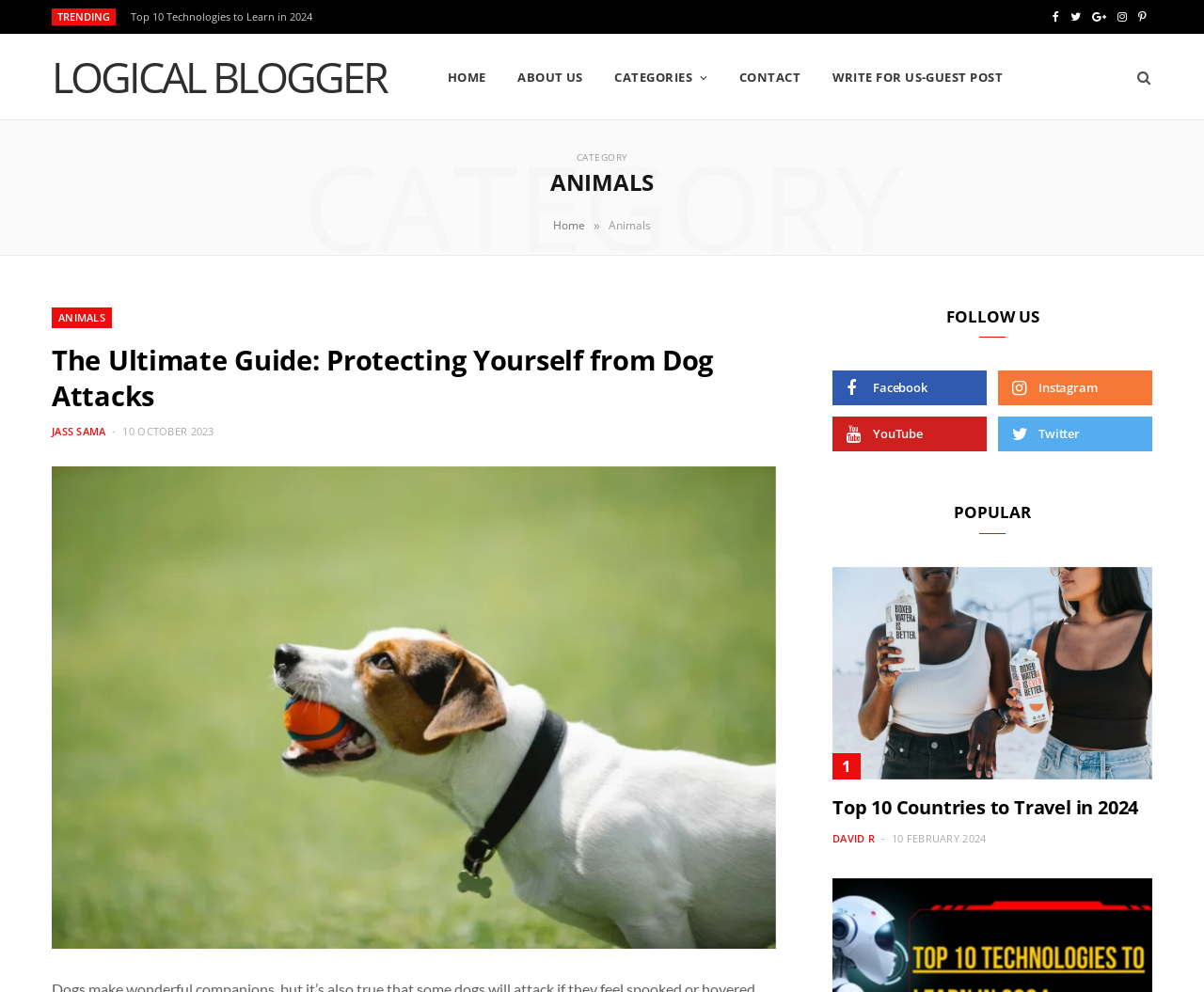Give a one-word or one-phrase response to the question:
What is the author of the first article?

JASS SAMA